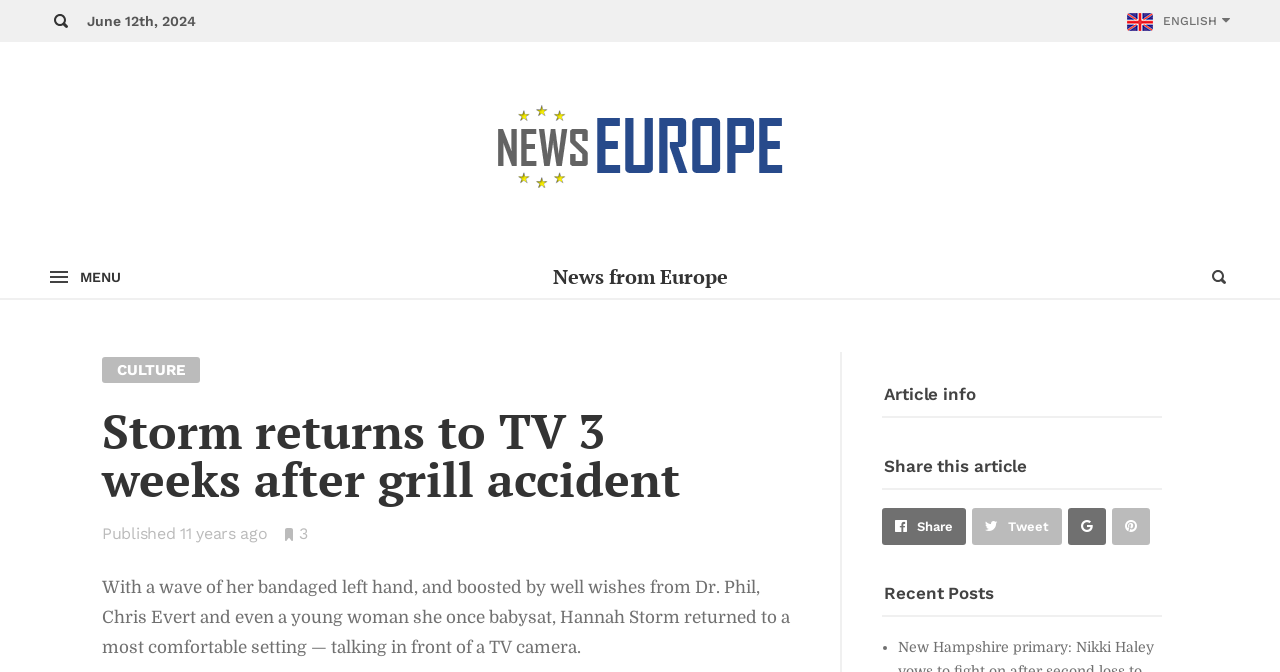What is Hannah Storm's profession? From the image, respond with a single word or brief phrase.

ESPN anchor